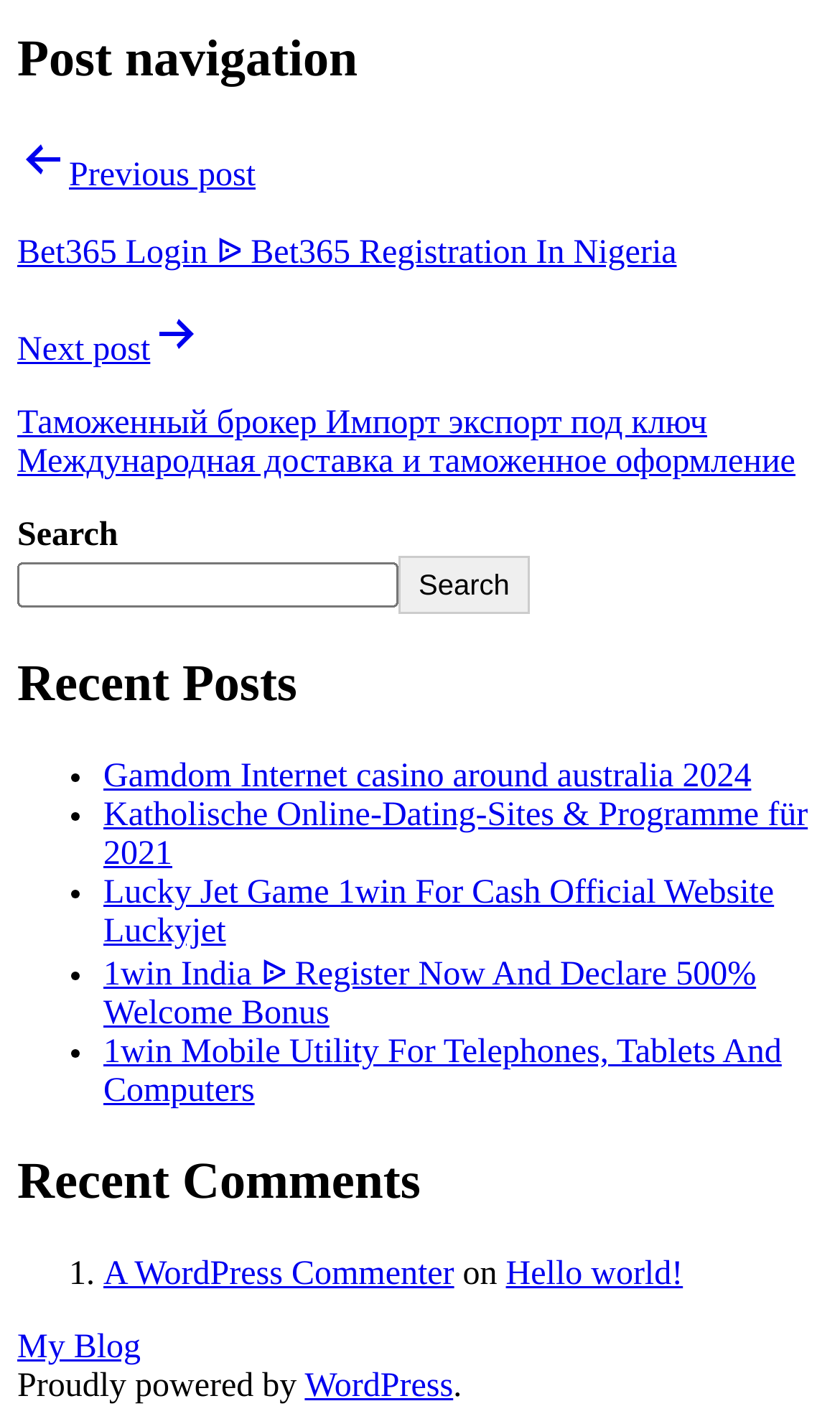Answer succinctly with a single word or phrase:
What is the purpose of the 'Posts' navigation?

To navigate between posts